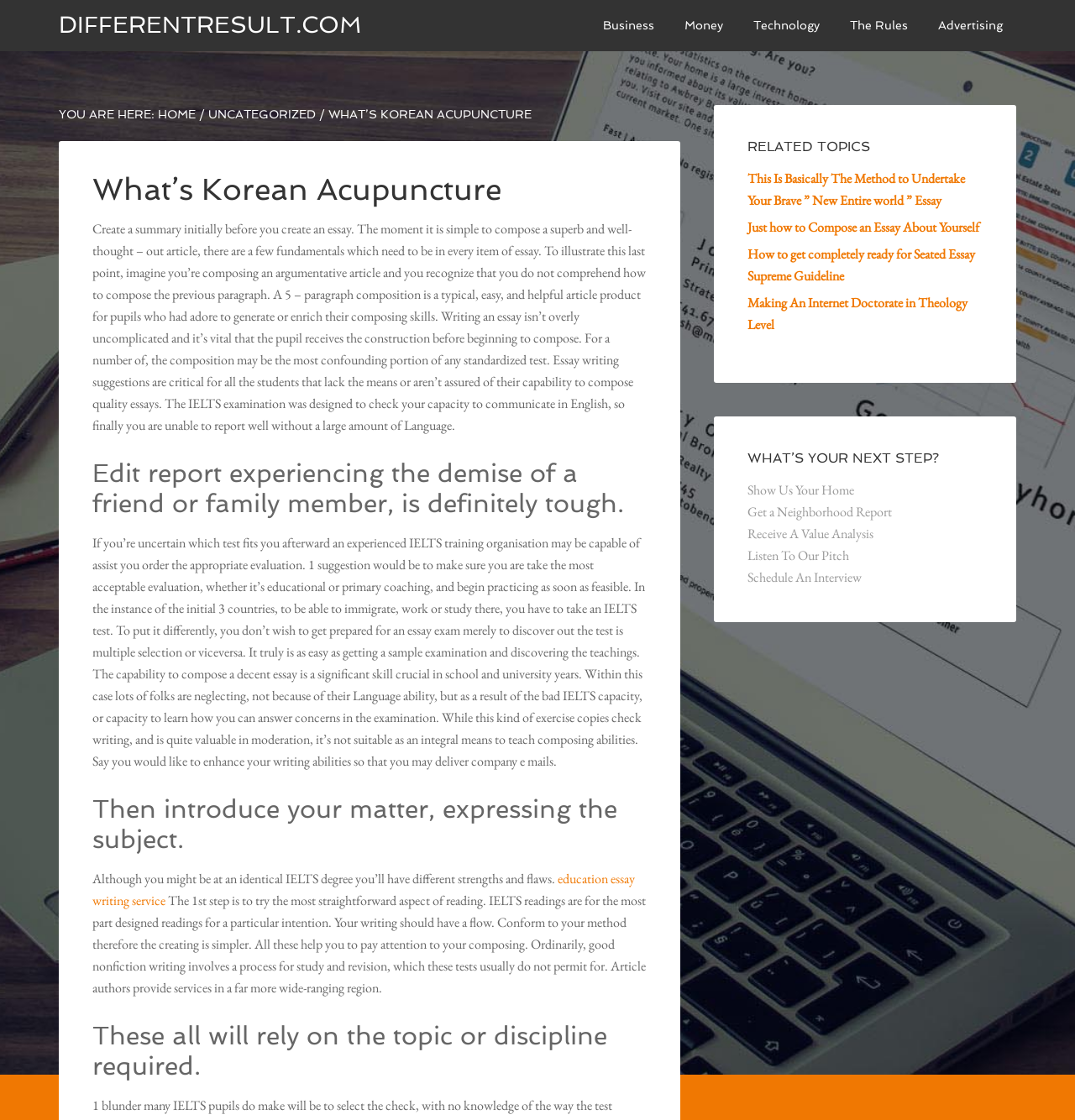Describe all the key features of the webpage in detail.

The webpage is about Korean Acupuncture, with a focus on essay writing and education. At the top, there are six links to different categories: DIFFERENTRESULT.COM, Business, Money, Technology, The Rules, and Advertising. Below these links, there is a breadcrumb navigation bar with links to HOME and UNCATEGORIZED, separated by a slash.

The main content of the page is divided into two sections. On the left, there is a long article about essay writing, with several headings and paragraphs of text. The article discusses the importance of creating a summary before writing an essay, the structure of a 5-paragraph essay, and tips for writing a good essay. It also mentions the IELTS test and how to prepare for it.

On the right, there is a sidebar with several links to related topics, including "This Is Basically The Method to Undertake Your Brave ” New Entire world ” Essay", "Just how to Compose an Essay About Yourself", and "How to get completely ready for Seated Essay Supreme Guideline". Below these links, there are five buttons with calls to action, such as "Show Us Your Home" and "Schedule An Interview".

Overall, the webpage appears to be a resource for students and individuals interested in improving their essay writing skills, with a focus on education and academic writing.